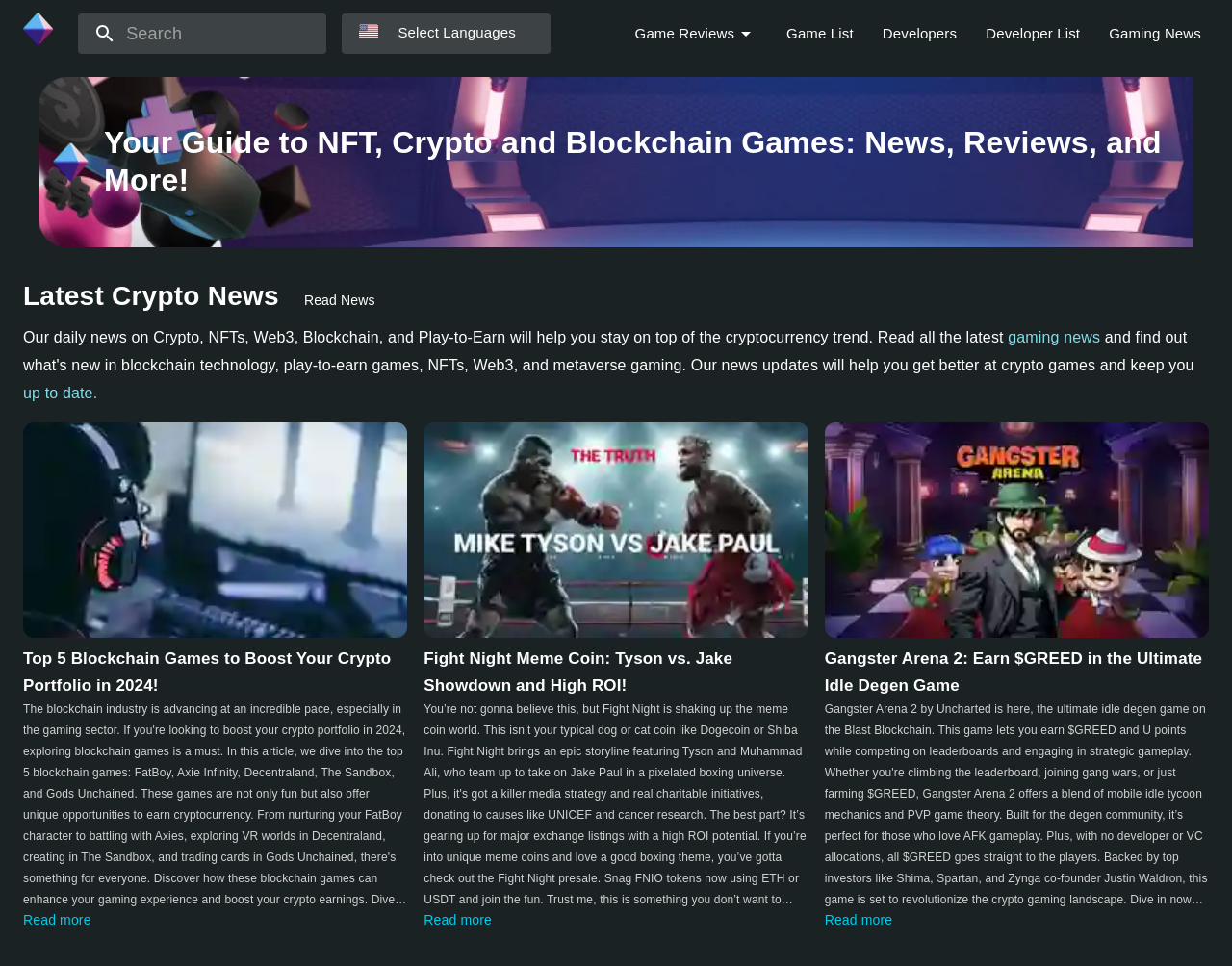Generate a comprehensive caption for the webpage you are viewing.

This webpage is a cryptocurrency and NFT gaming news website. At the top left, there is a link to the homepage labeled "Play To Earn Games" accompanied by a small image. Next to it, there is a language selection navigation menu with a search textbox and an English flag icon.

On the top right, there is a main navigation menu with links to "Game Reviews", "Game List", "Developers", "Developer List", and "Gaming News". Below this menu, there is a large heading that reads "Your Guide to NFT, Crypto and Blockchain Games: News, Reviews, and More!".

The main content of the webpage is divided into three sections, each containing an article with a heading, an image, and a "Read more" link. The first article is about "Top 5 Blockchain Games to Boost Your Crypto Portfolio in 2024!", the second is about "Fight Night Meme Coin: Tyson vs. Jake Showdown and High ROI!", and the third is about "Gangster Arena 2: Earn $GREED in the Ultimate Idle Degen Game".

Above these articles, there is a heading that reads "Latest Crypto News" and a link to "Read News". Below this heading, there is a paragraph of text that describes the website's daily news on cryptocurrency, NFTs, Web3, blockchain, and play-to-earn games, with a link to "gaming news" and another link to "up to date".